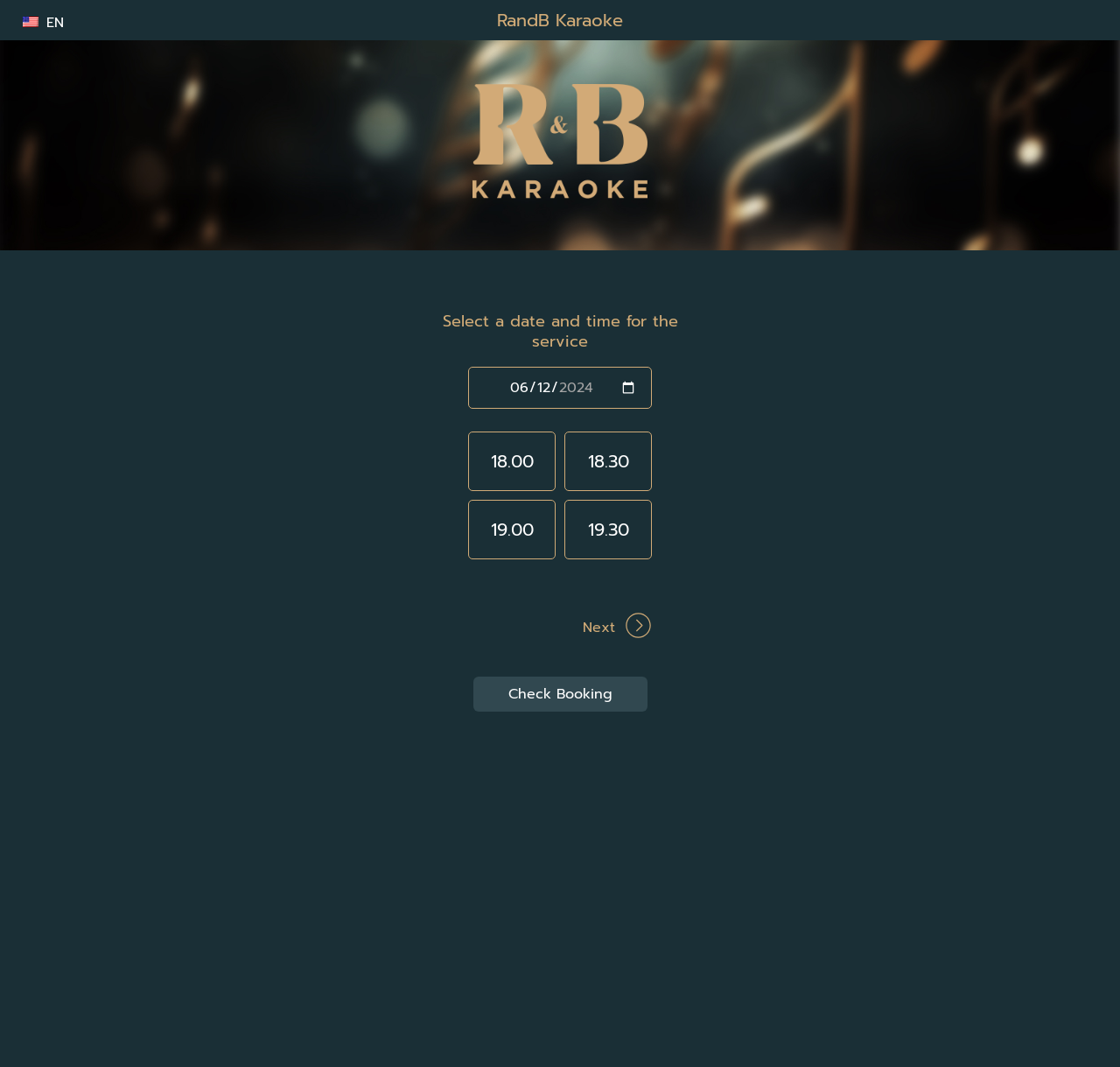Please mark the bounding box coordinates of the area that should be clicked to carry out the instruction: "Choose a date".

[0.418, 0.343, 0.582, 0.383]